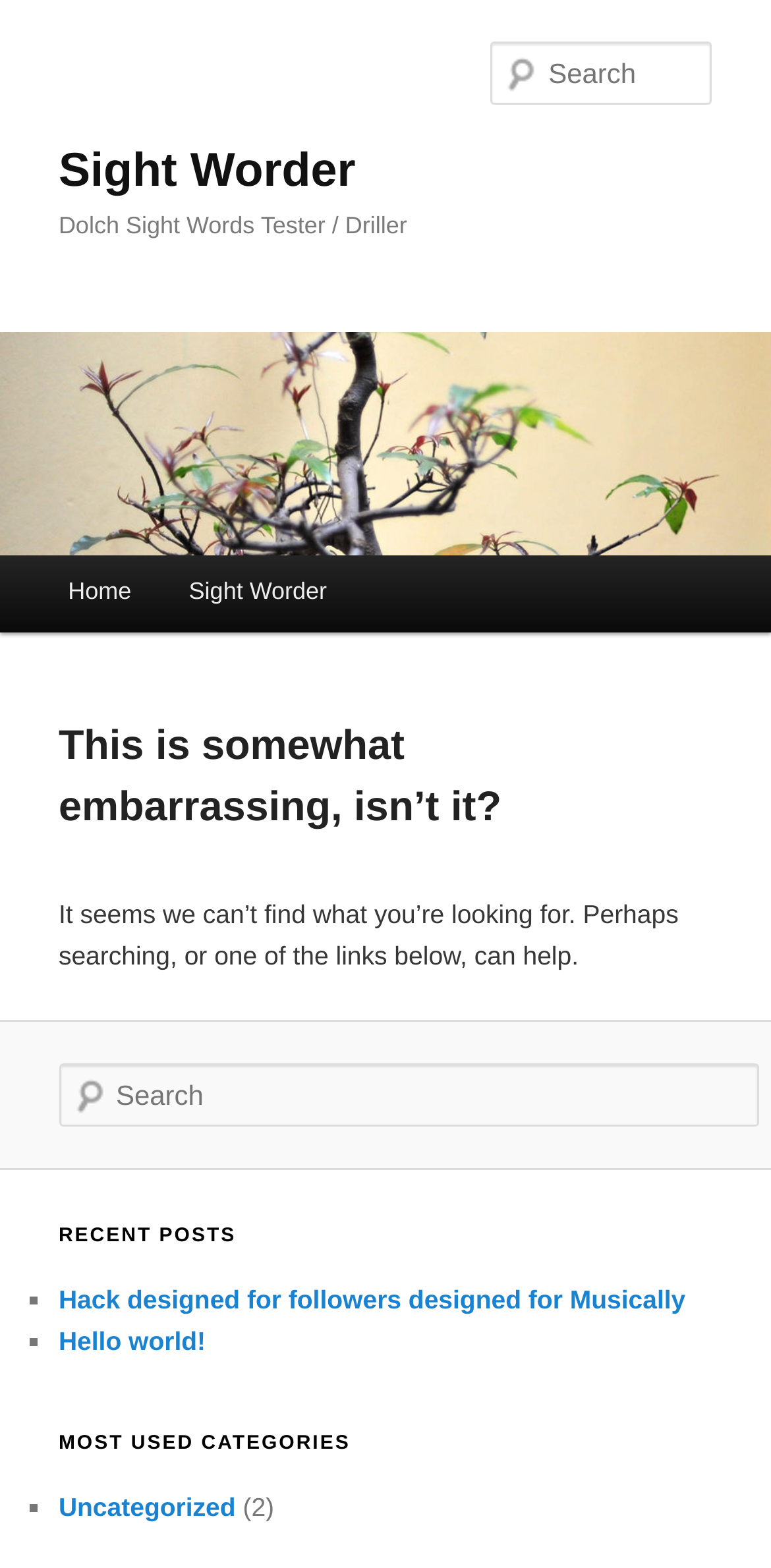What is the link 'Sight Worder' for?
Please give a well-detailed answer to the question.

The link 'Sight Worder' is located at the top of the webpage, and its position and formatting suggest that it might be a link to the homepage or main page of the website.